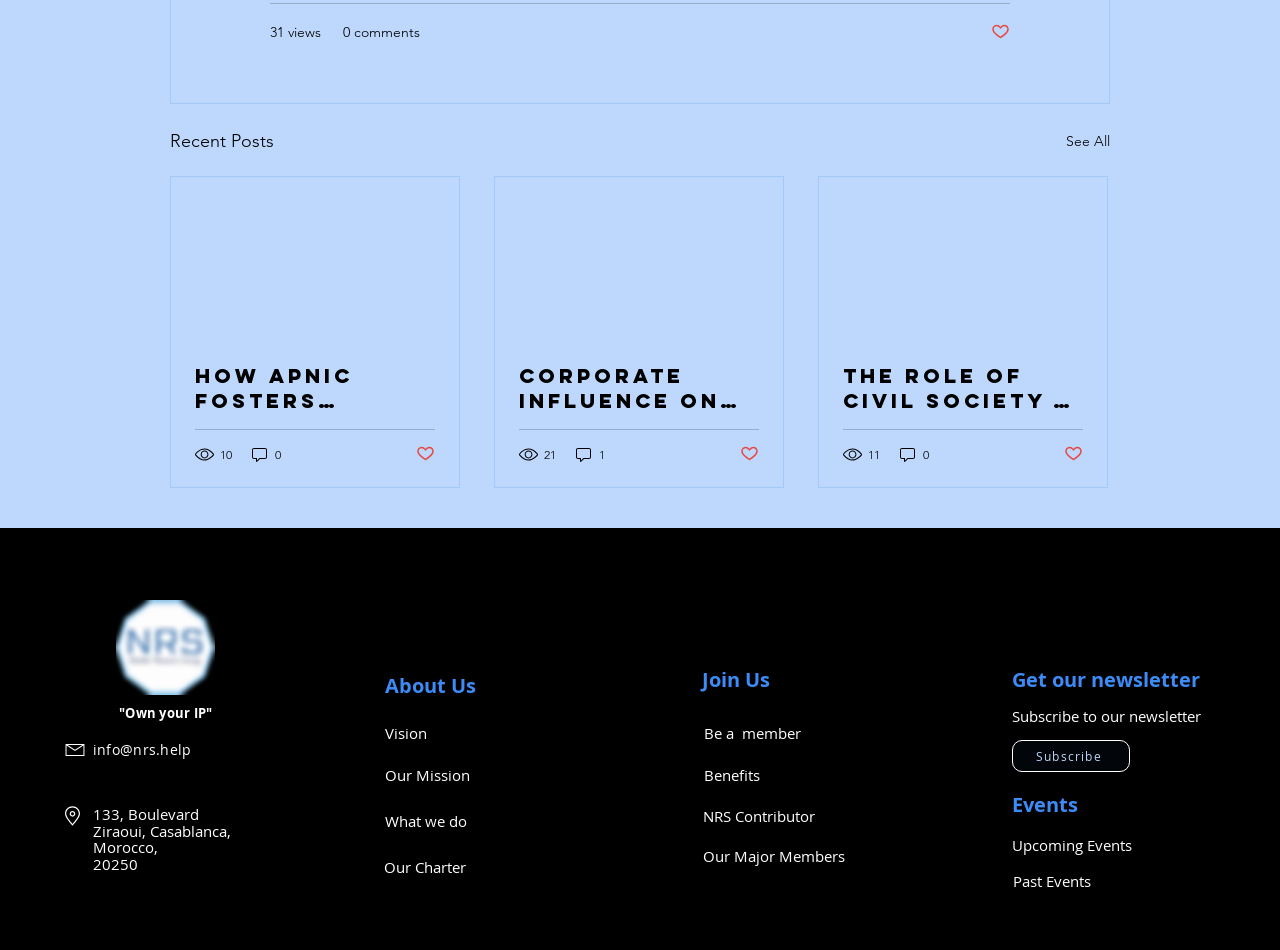What is the purpose of the 'Get our newsletter' section?
Ensure your answer is thorough and detailed.

I looked at the 'Get our newsletter' section and found a heading element [235] with a static text element [299] that says 'Subscribe to our newsletter', which indicates the purpose of this section is to allow users to subscribe to the newsletter.